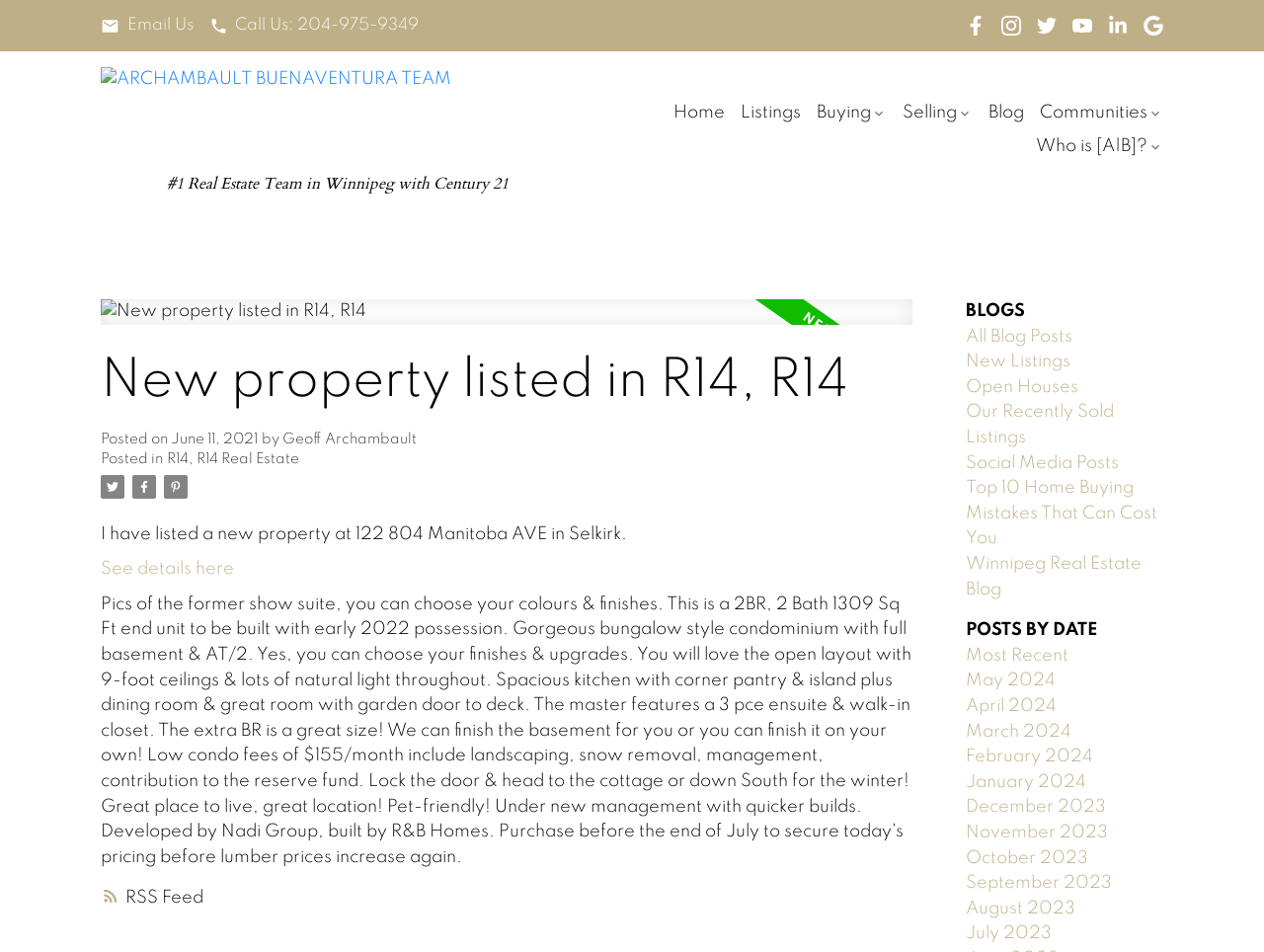Refer to the screenshot and give an in-depth answer to this question: What is the name of the author of the latest article?

I found the answer by reading the static text element that says 'by Geoff Archambault' which is located in the main article section of the webpage.